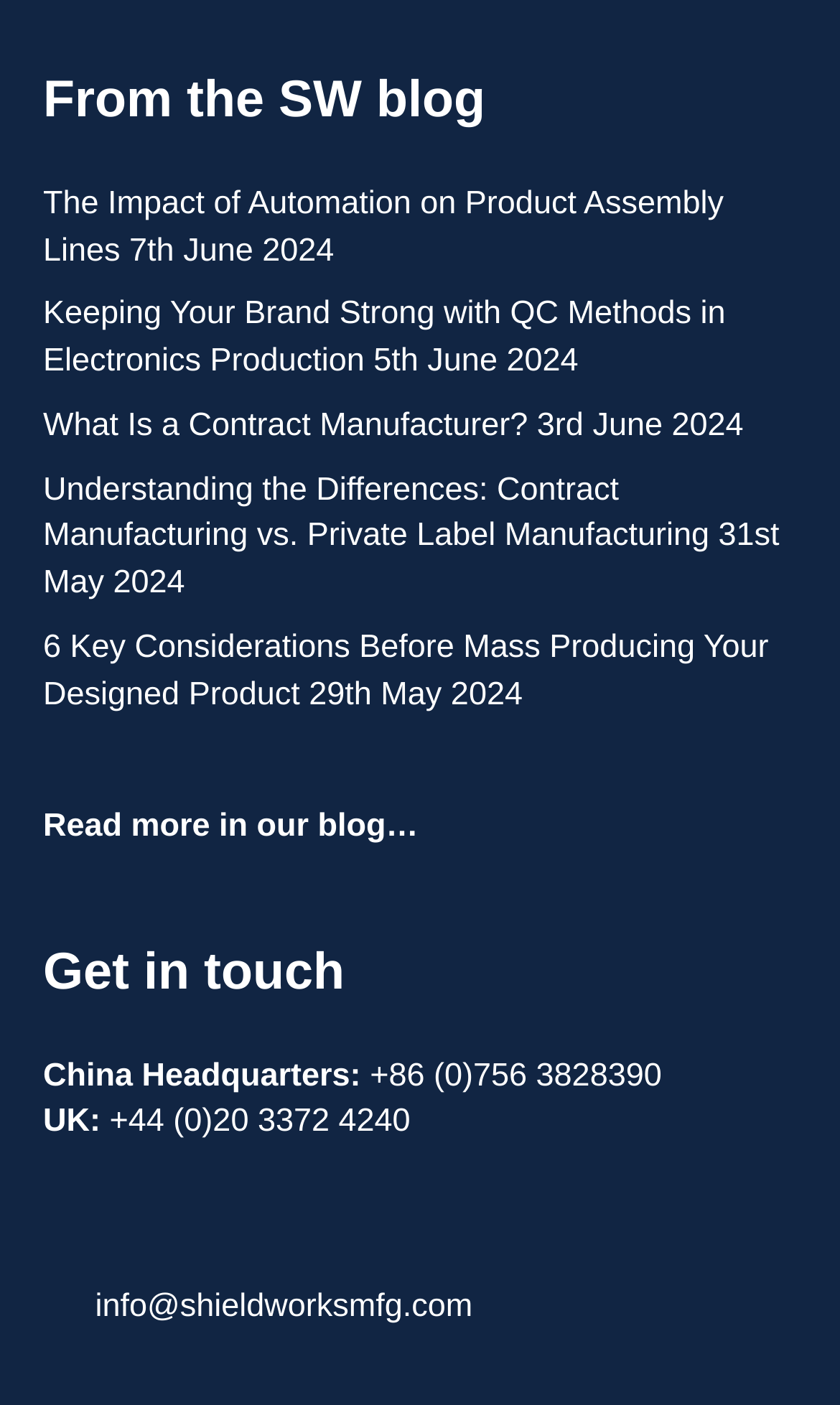Please answer the following question using a single word or phrase: 
How many blog posts are listed?

6